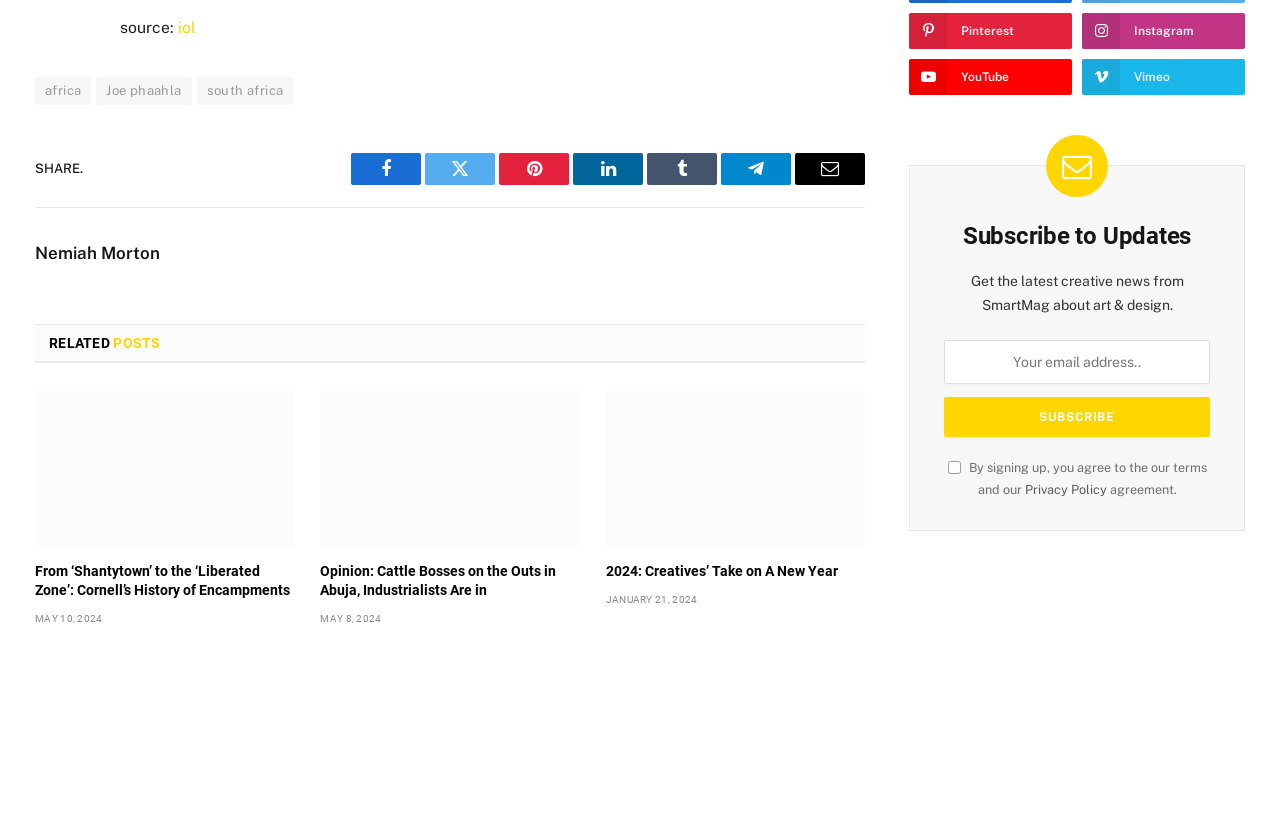Provide a one-word or brief phrase answer to the question:
What is the topic of the webpage?

Creative news and articles